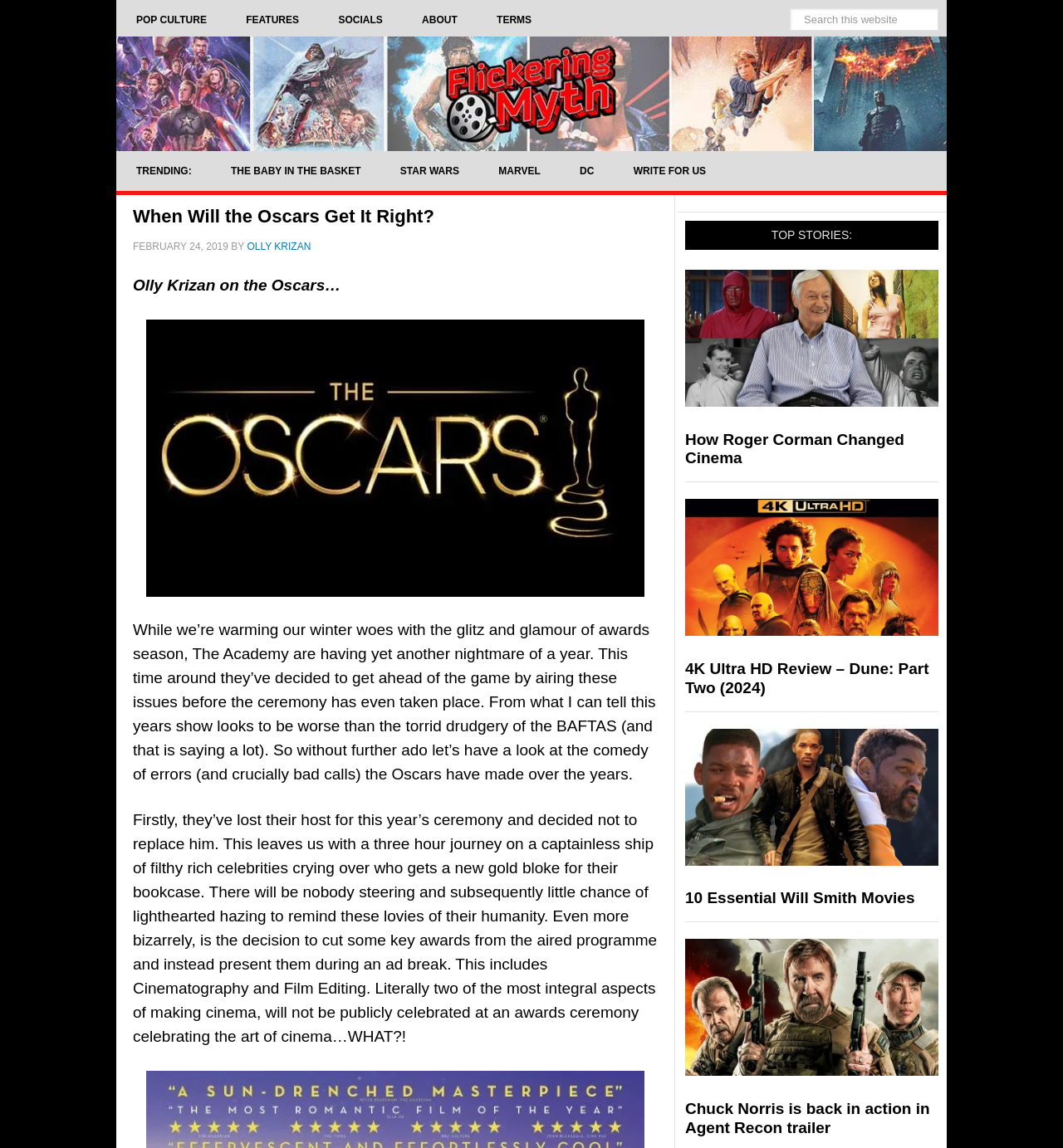Please specify the bounding box coordinates of the clickable region necessary for completing the following instruction: "Search this website". The coordinates must consist of four float numbers between 0 and 1, i.e., [left, top, right, bottom].

[0.743, 0.007, 0.883, 0.027]